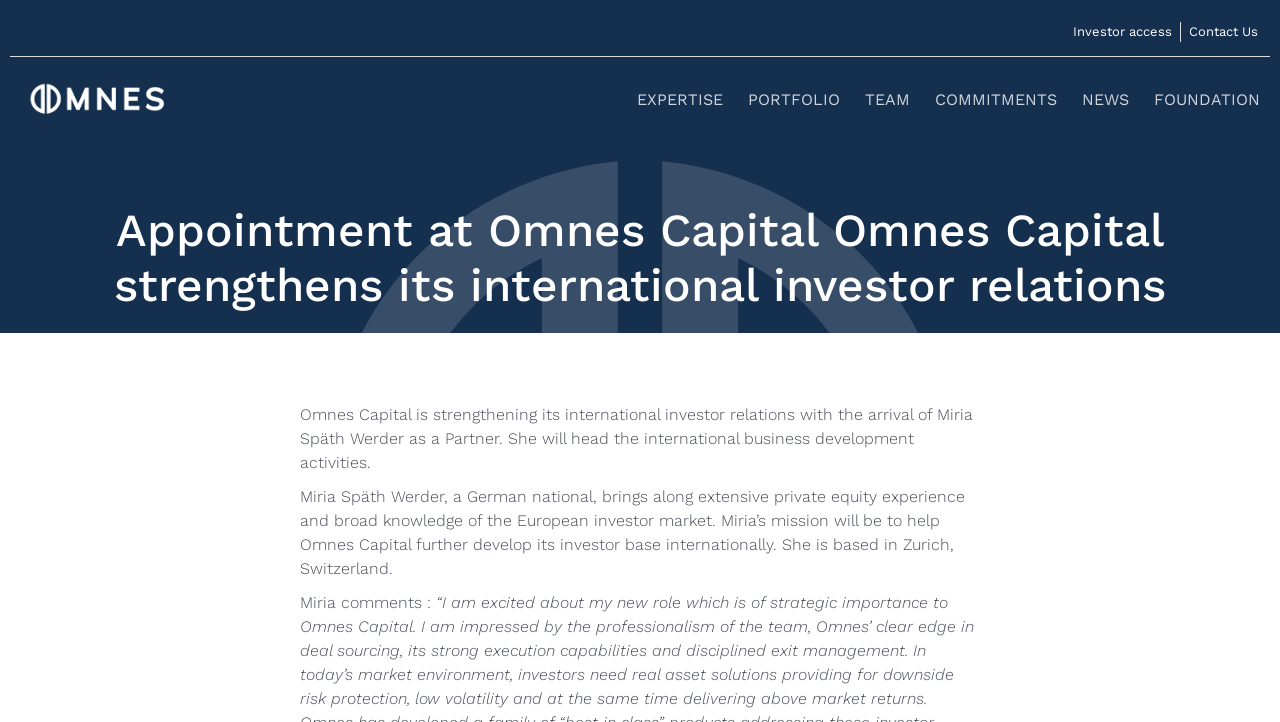Please identify the coordinates of the bounding box for the clickable region that will accomplish this instruction: "View 'NEWS'".

[0.845, 0.106, 0.882, 0.17]